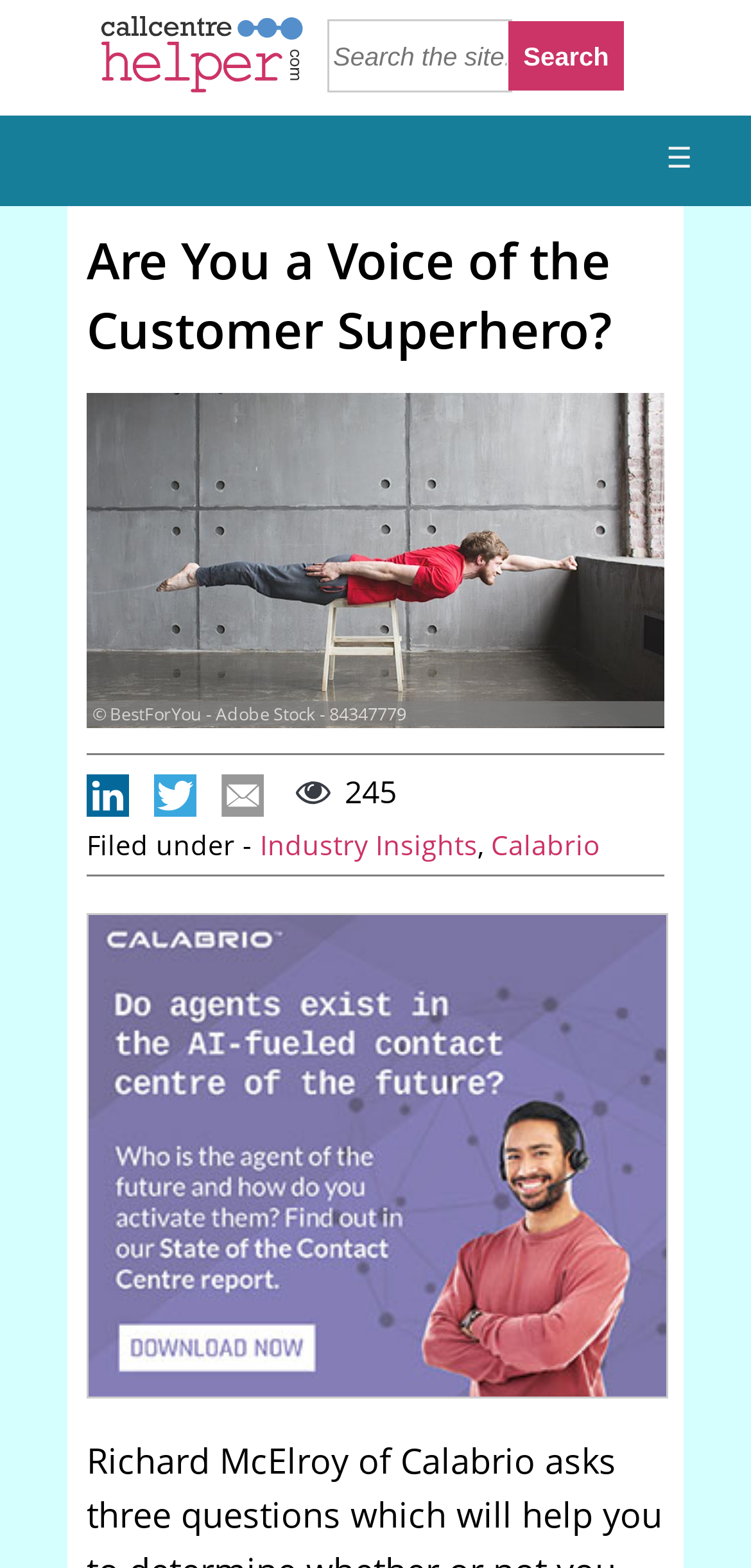Answer briefly with one word or phrase:
What is the text above the search box?

Search the site...